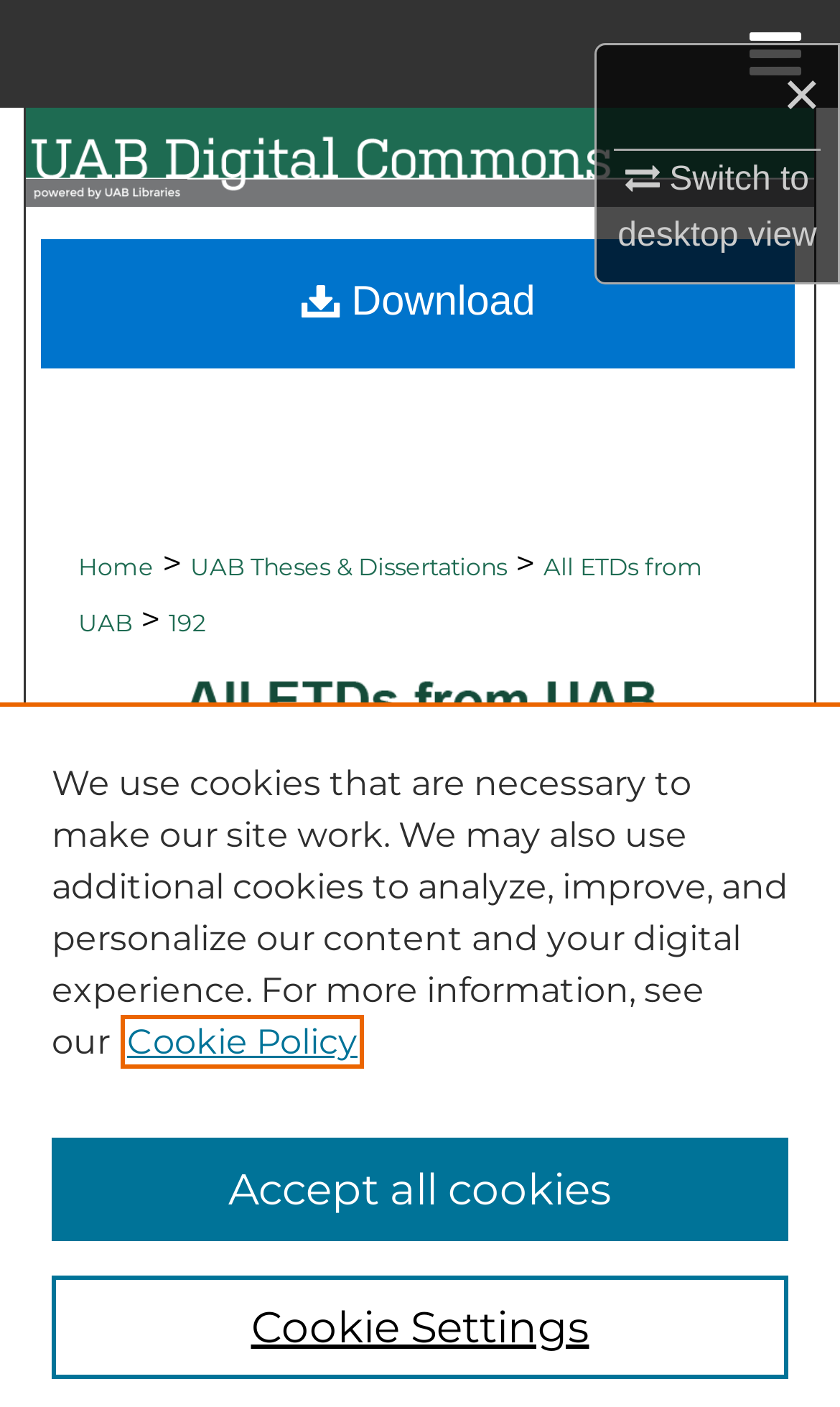Please find the bounding box coordinates for the clickable element needed to perform this instruction: "Download".

[0.049, 0.17, 0.947, 0.262]